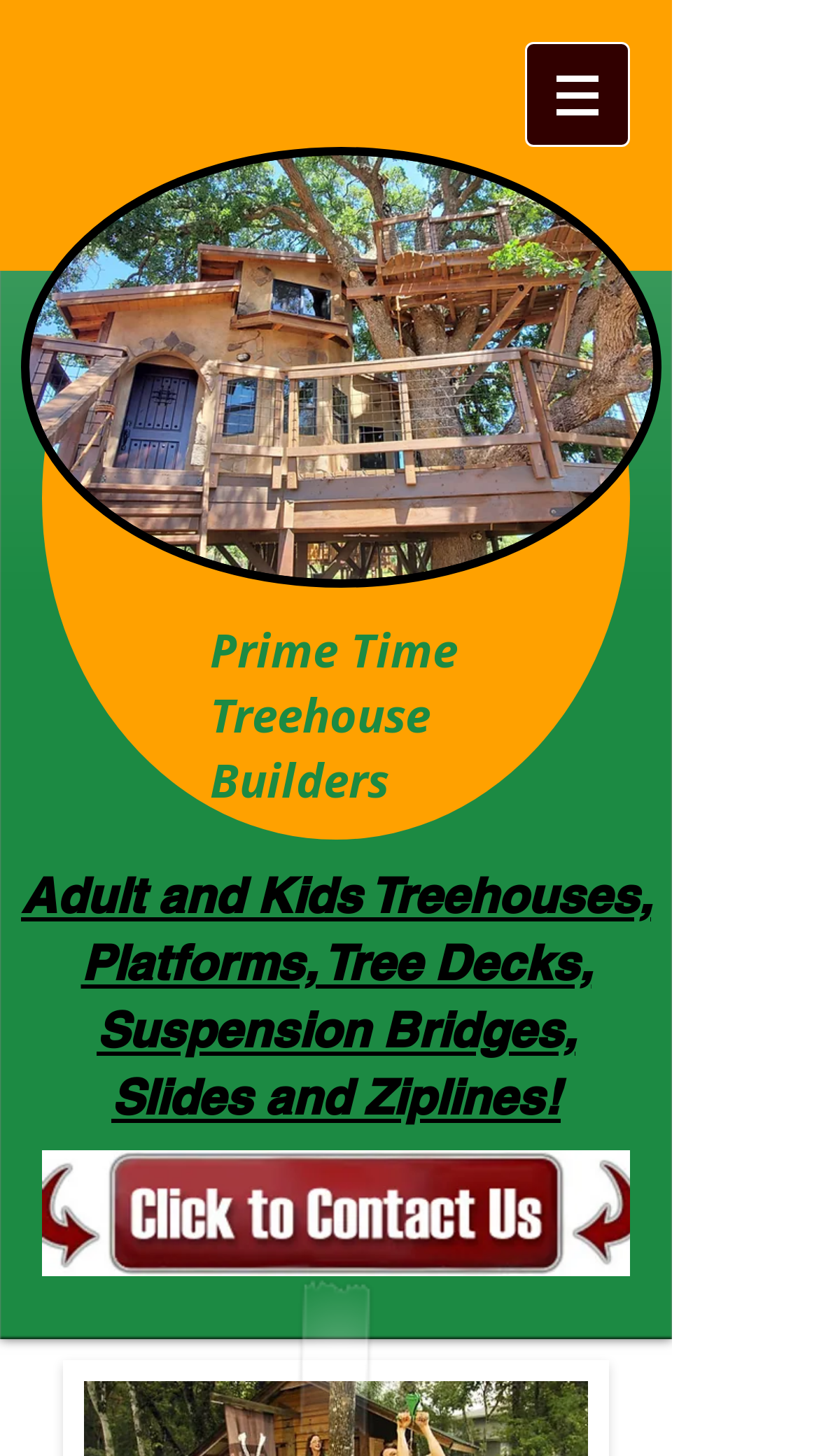Create an in-depth description of the webpage, covering main sections.

This webpage is about a treehouse construction company in Northern California. At the top, there is a heading that reads "Prime Time Treehouse Builders" with a link to the company's name. Below this, on the right side, there is a navigation menu labeled "Site" with a button that has a popup menu. The button is accompanied by a small image.

On the left side, there is a large image of a treehouse, which is a link to "tree-house-building-companies-near-me.jp". This image takes up most of the top half of the page.

Further down, there is a heading that lists the company's services, including "Adult and Kids Treehouses, Platforms, Tree Decks, Suspension Bridges, Slides and Ziplines!". Below this, there is a link to "treehouse builders" with an accompanying image.

Overall, the page has a prominent display of the company's services and a strong visual presence with the large treehouse image.